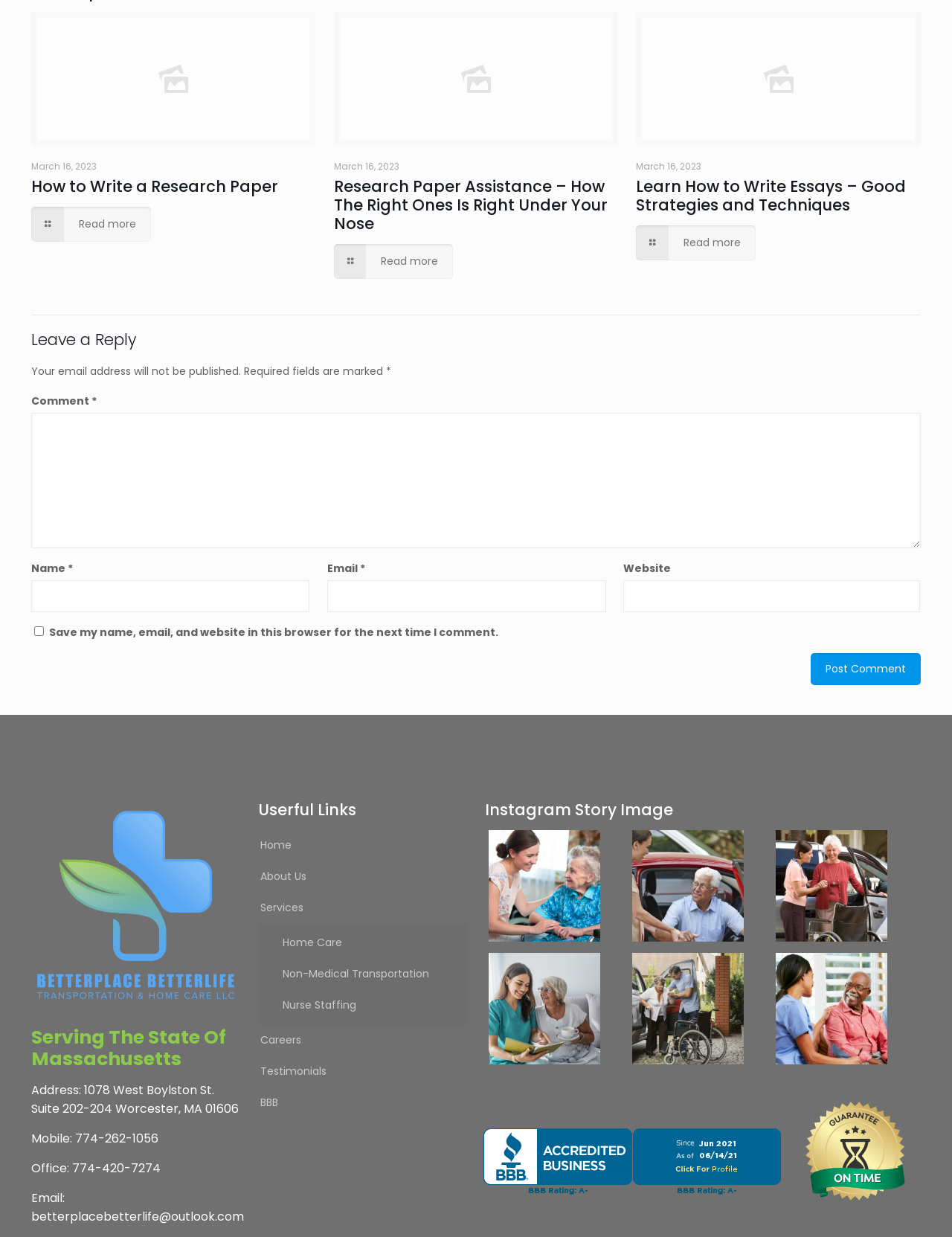How many articles are on the webpage?
Please provide a comprehensive answer based on the details in the screenshot.

I counted the number of headings that start with 'How to' or 'Learn How to', which are likely article titles. There are three such headings on the webpage.